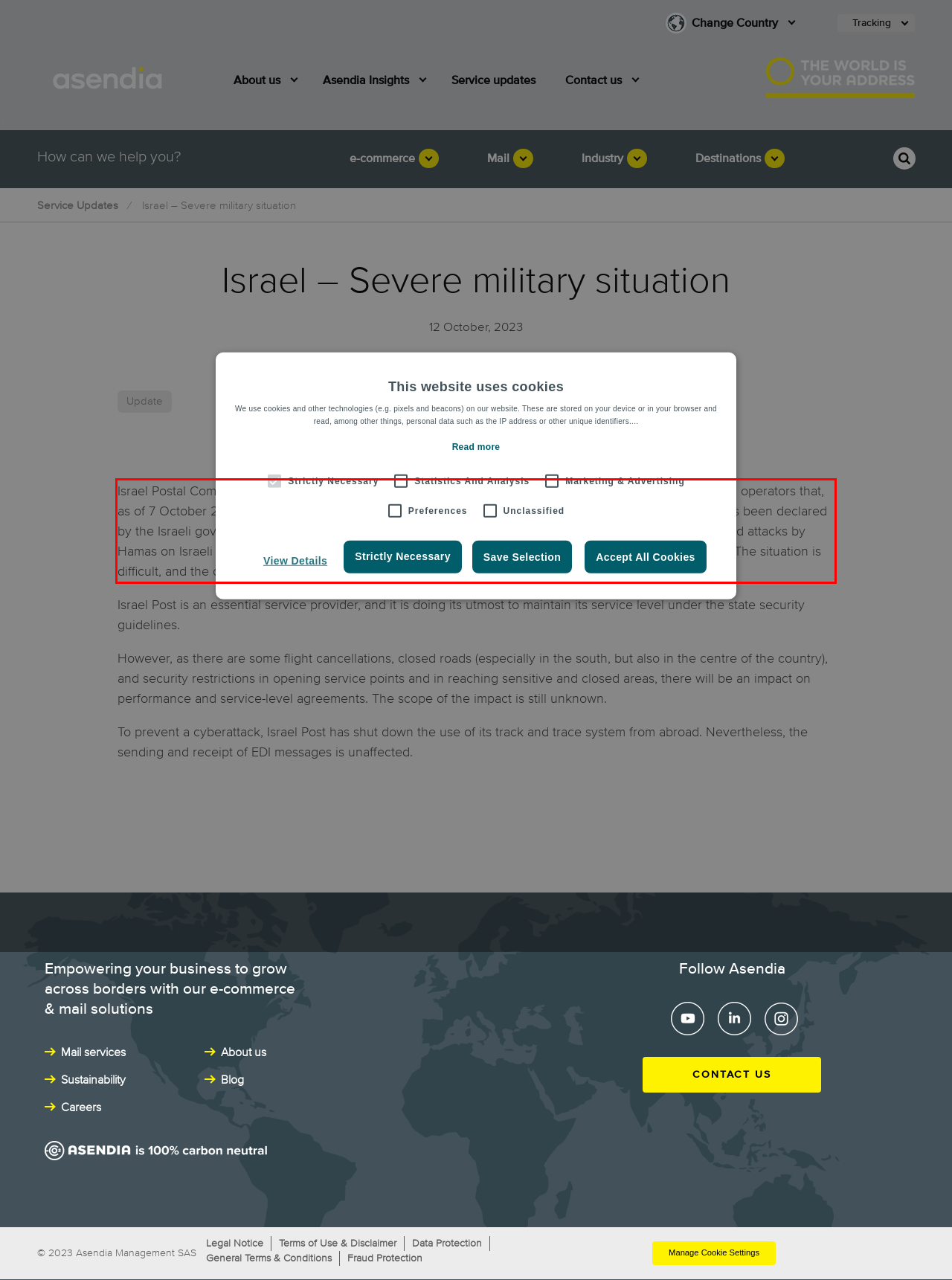You are given a webpage screenshot with a red bounding box around a UI element. Extract and generate the text inside this red bounding box.

Israel Postal Company (Israel Post), would like to inform other Union member countries and their designated operators that, as of 7 October 2023, Israel has entered a complex and severe military situation, in which a state of war has been declared by the Israeli government, following the firing of thousands of rockets towards Israeli population centres, and attacks by Hamas on Israeli towns near the Gaza Strip, which have killed hundreds of civilians and injured thousands. The situation is difficult, and the consequences still unclear.